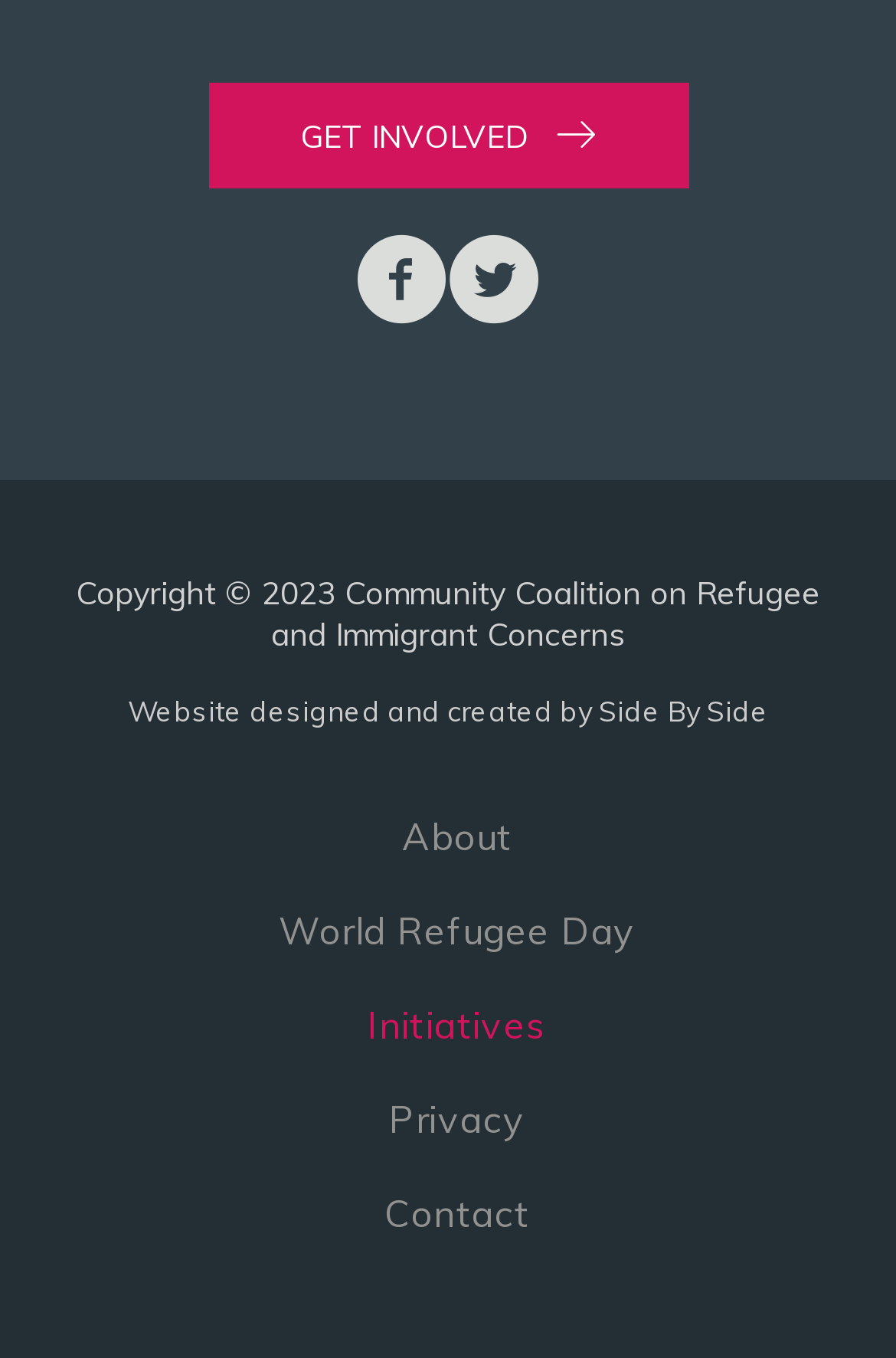Please find the bounding box for the UI component described as follows: "GET INVOLVED".

[0.232, 0.06, 0.768, 0.138]